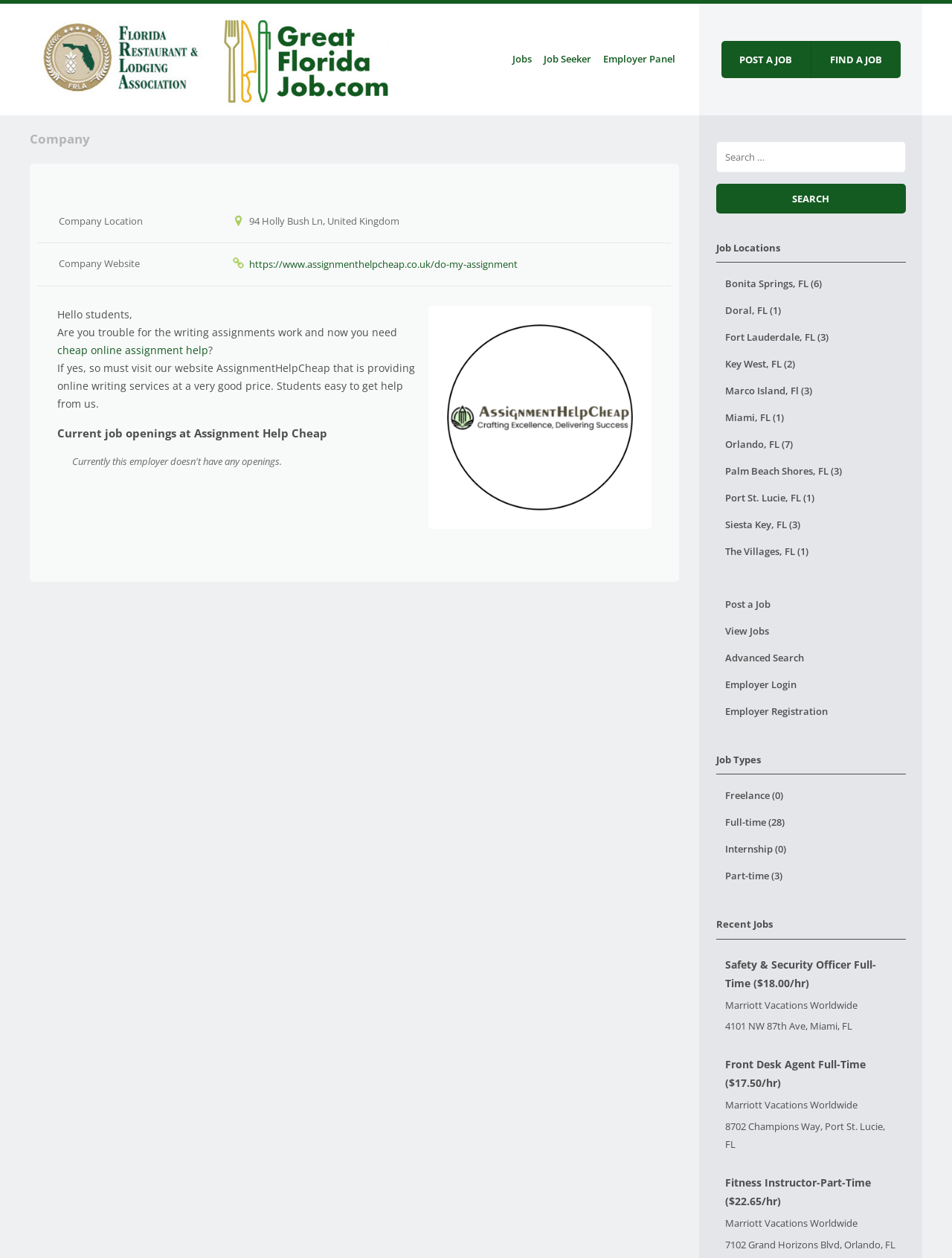Determine the bounding box coordinates for the element that should be clicked to follow this instruction: "Get cheap online assignment help". The coordinates should be given as four float numbers between 0 and 1, in the format [left, top, right, bottom].

[0.06, 0.273, 0.219, 0.284]